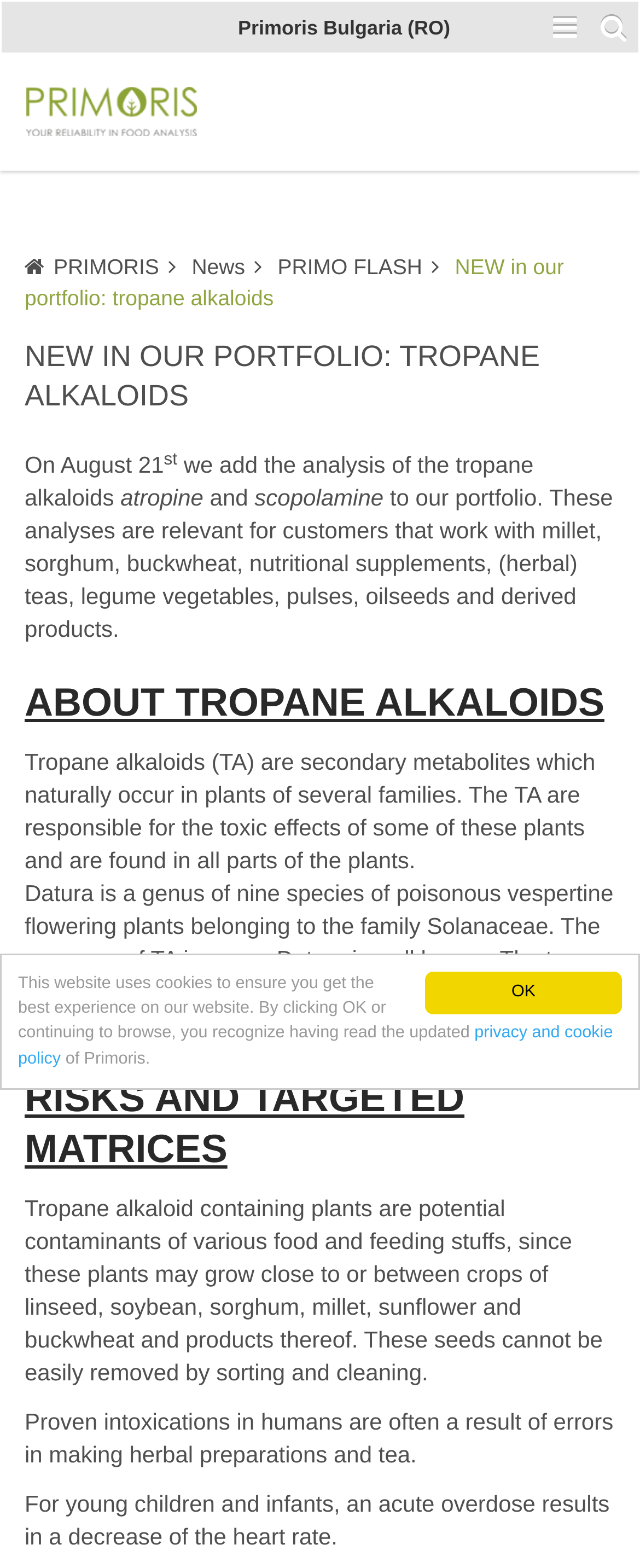What are the two best known representatives of tropane alkaloids in plants?
Using the information from the image, provide a comprehensive answer to the question.

According to the StaticText 'The two best known representatives of TA in plants are atropine and scopolamine.', the two best known representatives of tropane alkaloids in plants are atropine and scopolamine.